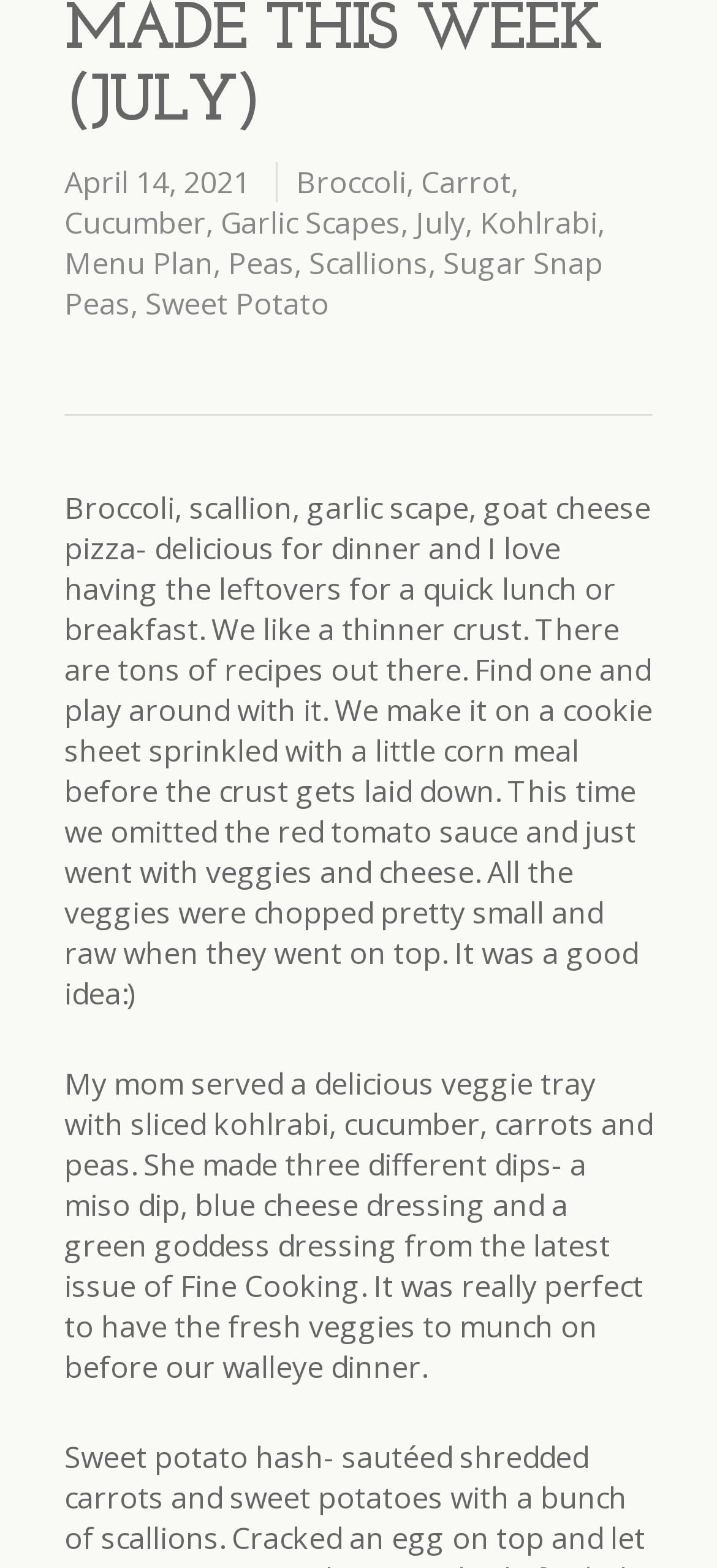Bounding box coordinates are to be given in the format (top-left x, top-left y, bottom-right x, bottom-right y). All values must be floating point numbers between 0 and 1. Provide the bounding box coordinate for the UI element described as: Menu Plan

[0.09, 0.155, 0.297, 0.181]